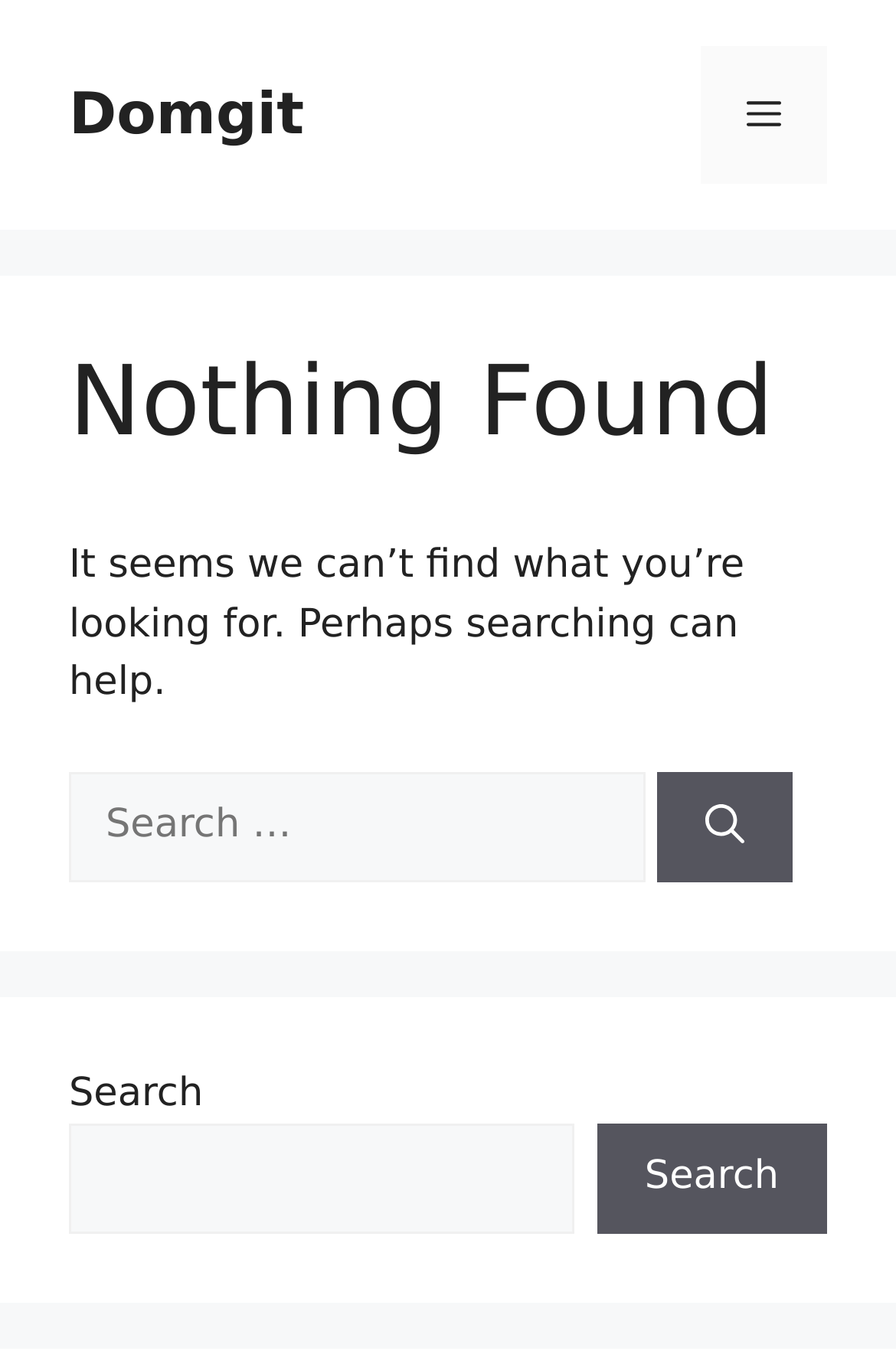Please look at the image and answer the question with a detailed explanation: What is the button text next to the search box?

Next to the search box, I can see a button with the text 'Search' which is used to submit the search query.